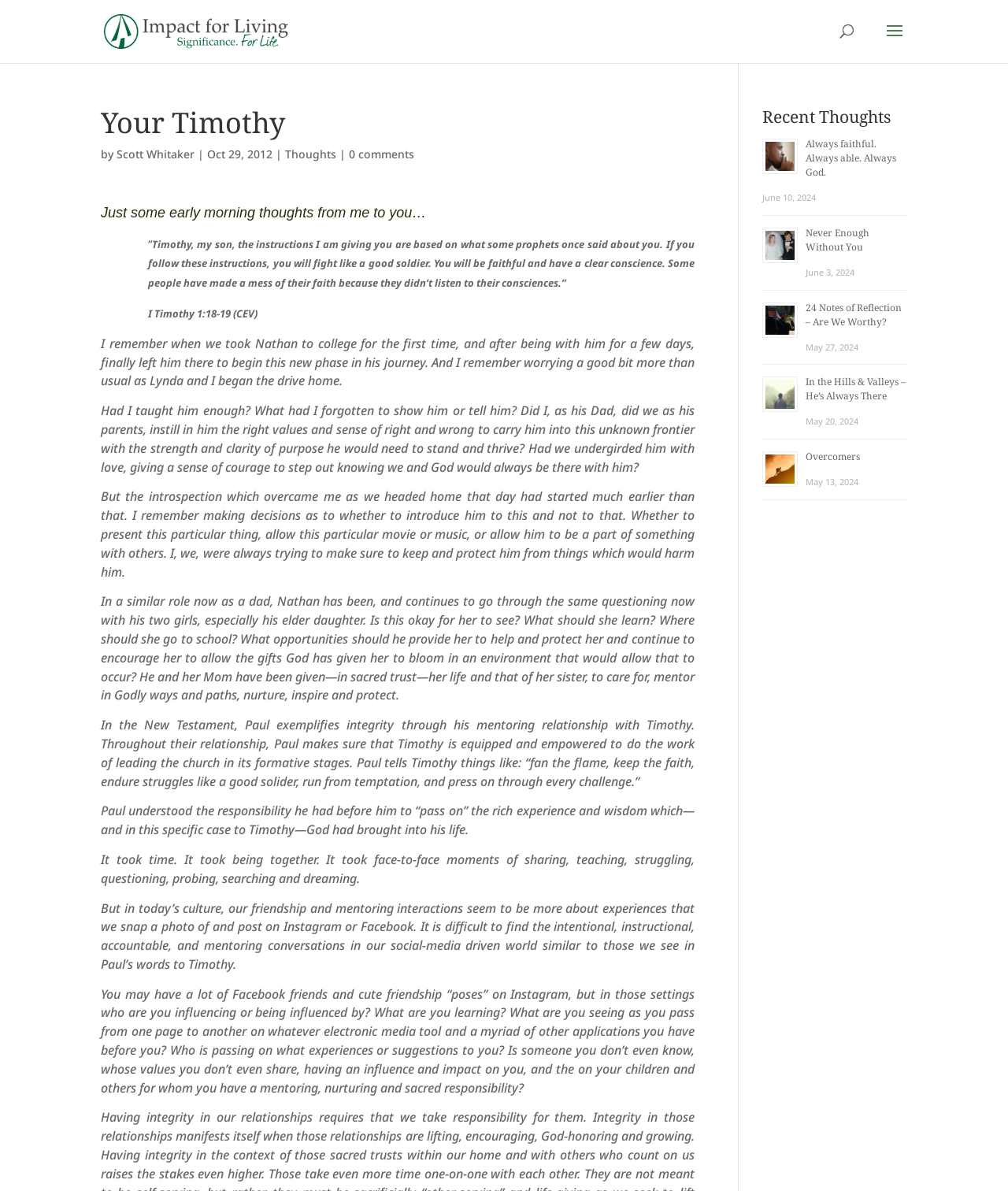With reference to the image, please provide a detailed answer to the following question: What is the date of the blog post?

I determined the answer by looking at the StaticText element with the text 'Oct 29, 2012', which is located below the link element with the text 'Scott Whitaker'.